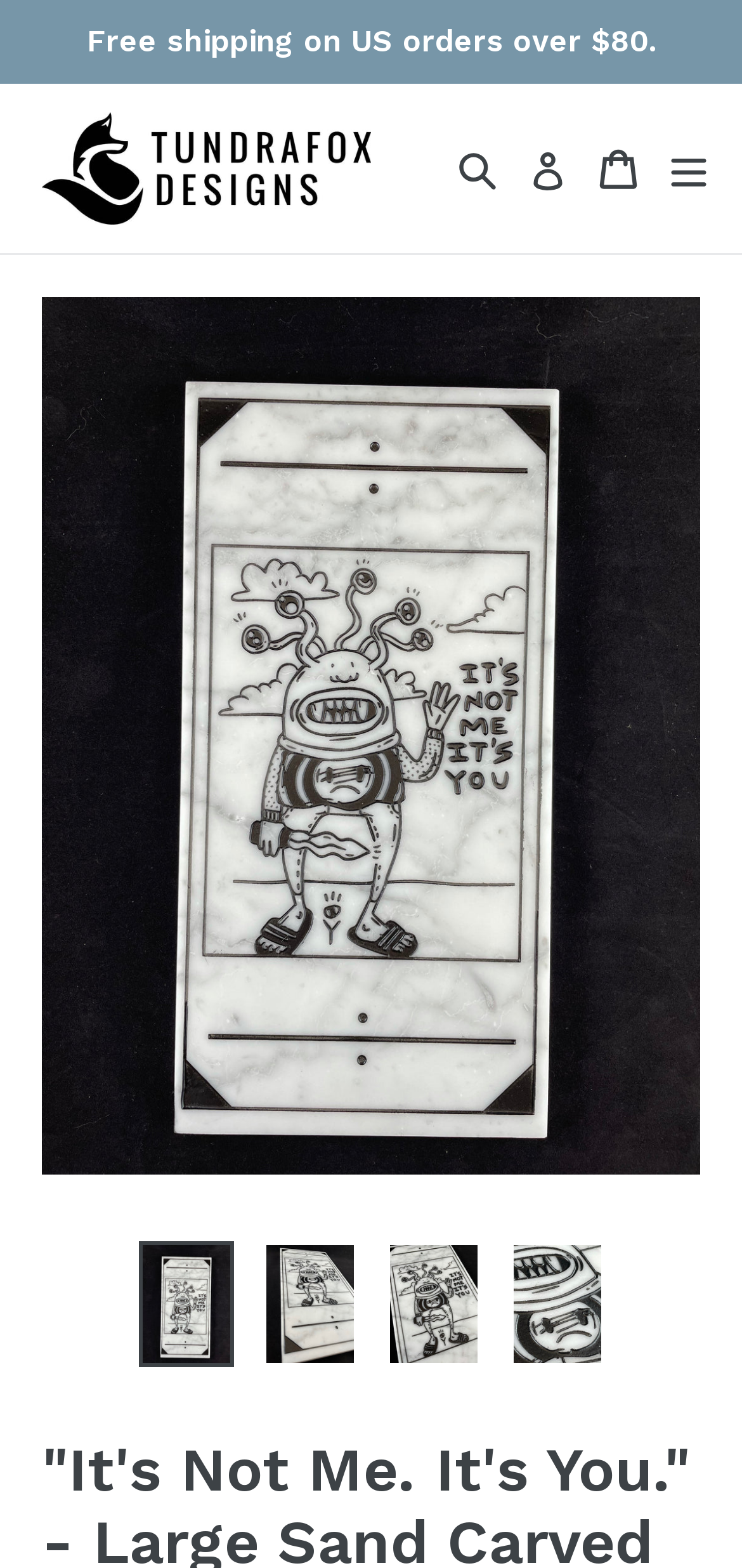Carefully examine the image and provide an in-depth answer to the question: What is the name of the artist?

Based on the webpage description, I understand that the original design 'It's Not Me. It's You.' is created by Yaicecream, a Phoenix, Arizona-based artist.